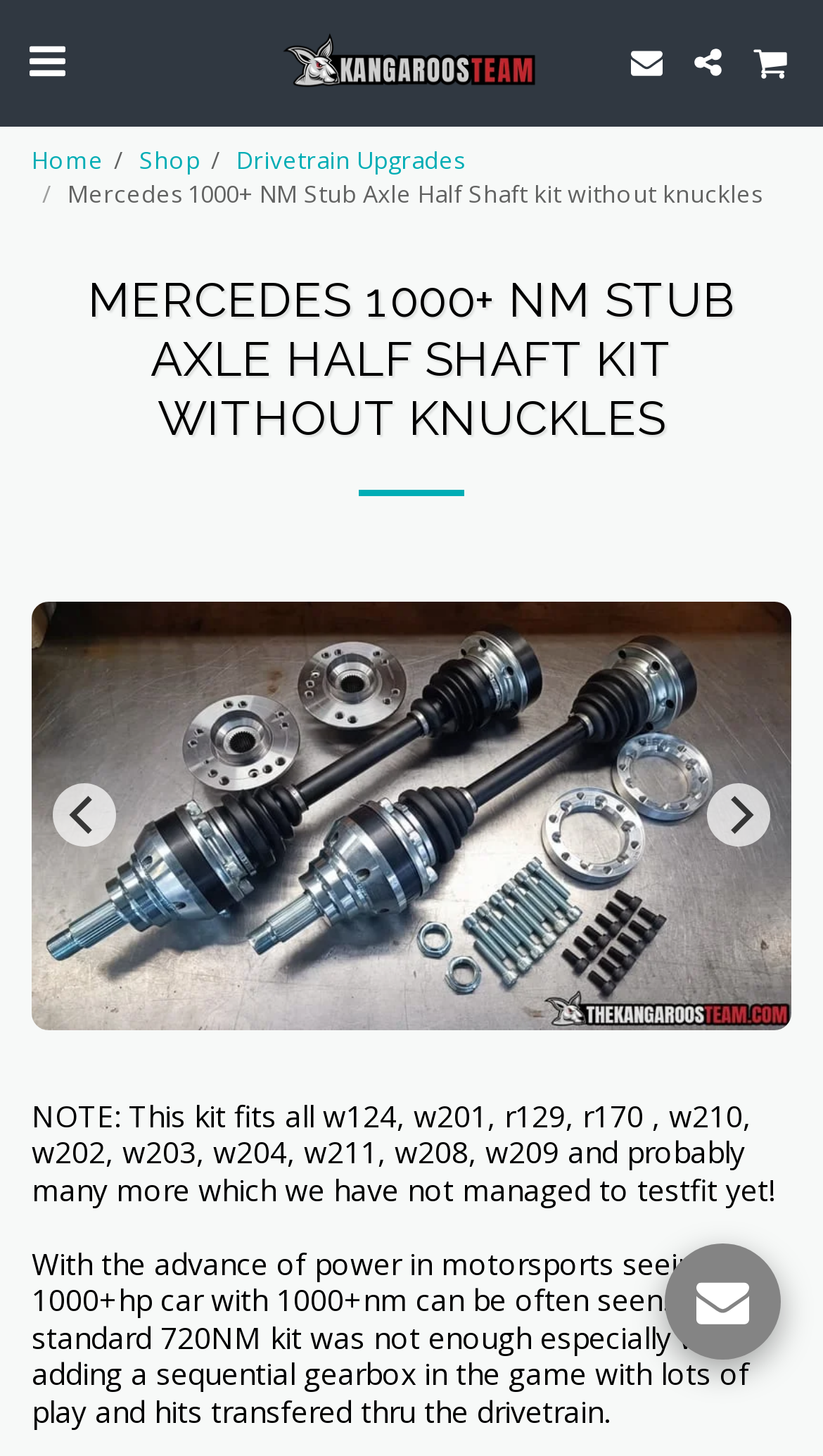Locate the bounding box coordinates of the element that should be clicked to fulfill the instruction: "Click the next button".

[0.859, 0.538, 0.936, 0.582]